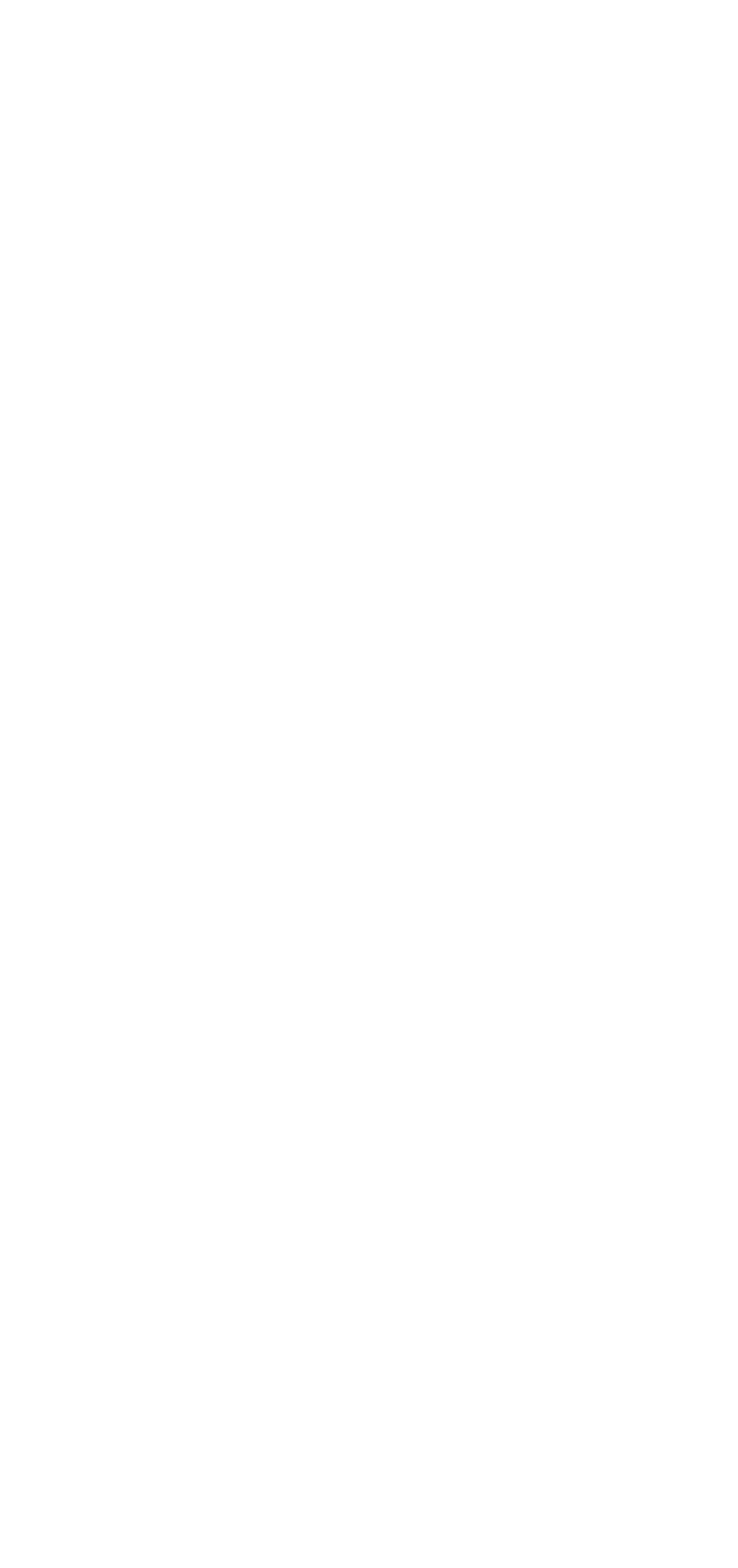What is the purpose of the 'Write for Flickering Myth' link?
Use the screenshot to answer the question with a single word or phrase.

To submit articles